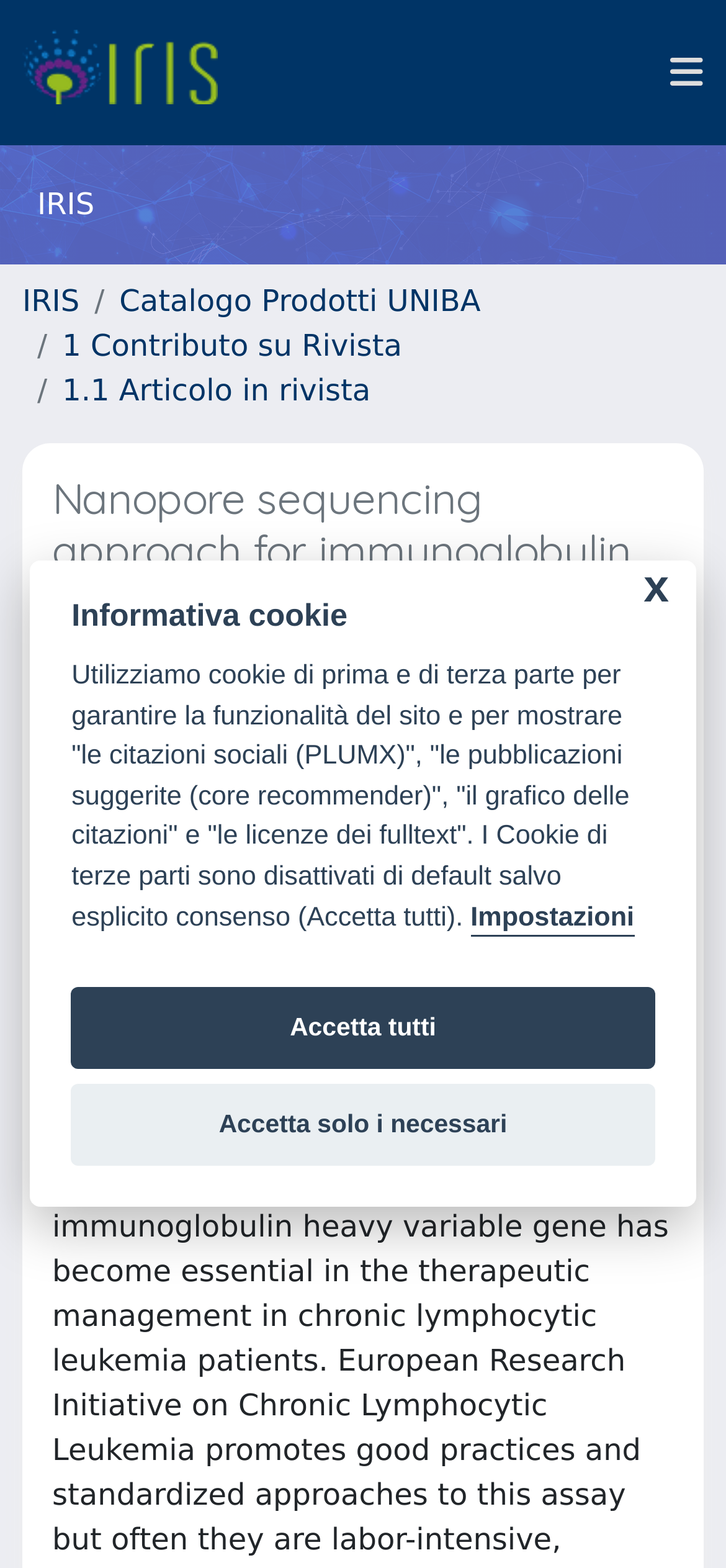Please identify the bounding box coordinates of the area that needs to be clicked to fulfill the following instruction: "go to homepage."

[0.031, 0.014, 0.34, 0.078]